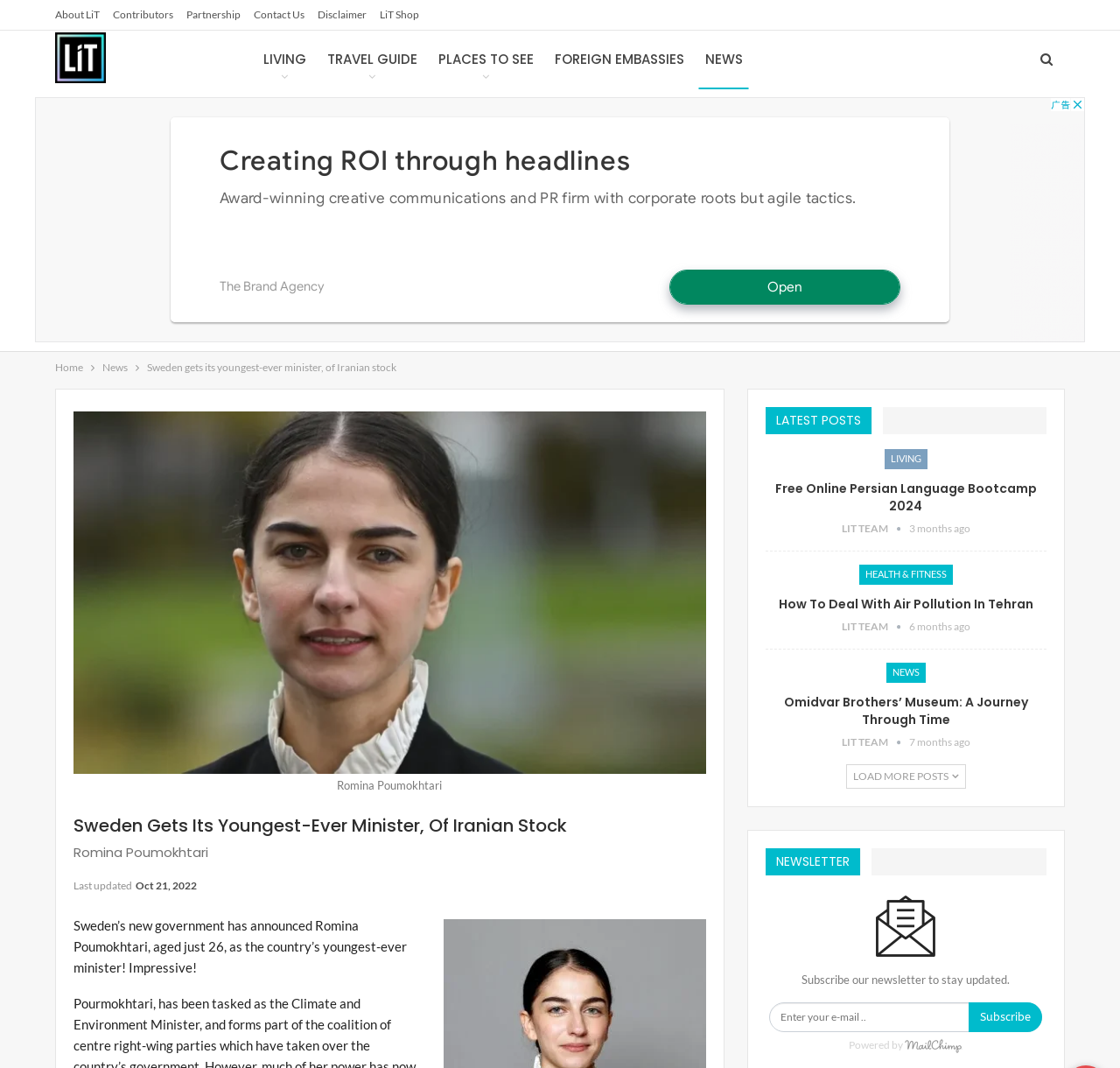What is the category of the article 'Omidvar Brothers’ Museum: A Journey Through Time'?
Answer the question using a single word or phrase, according to the image.

NEWS